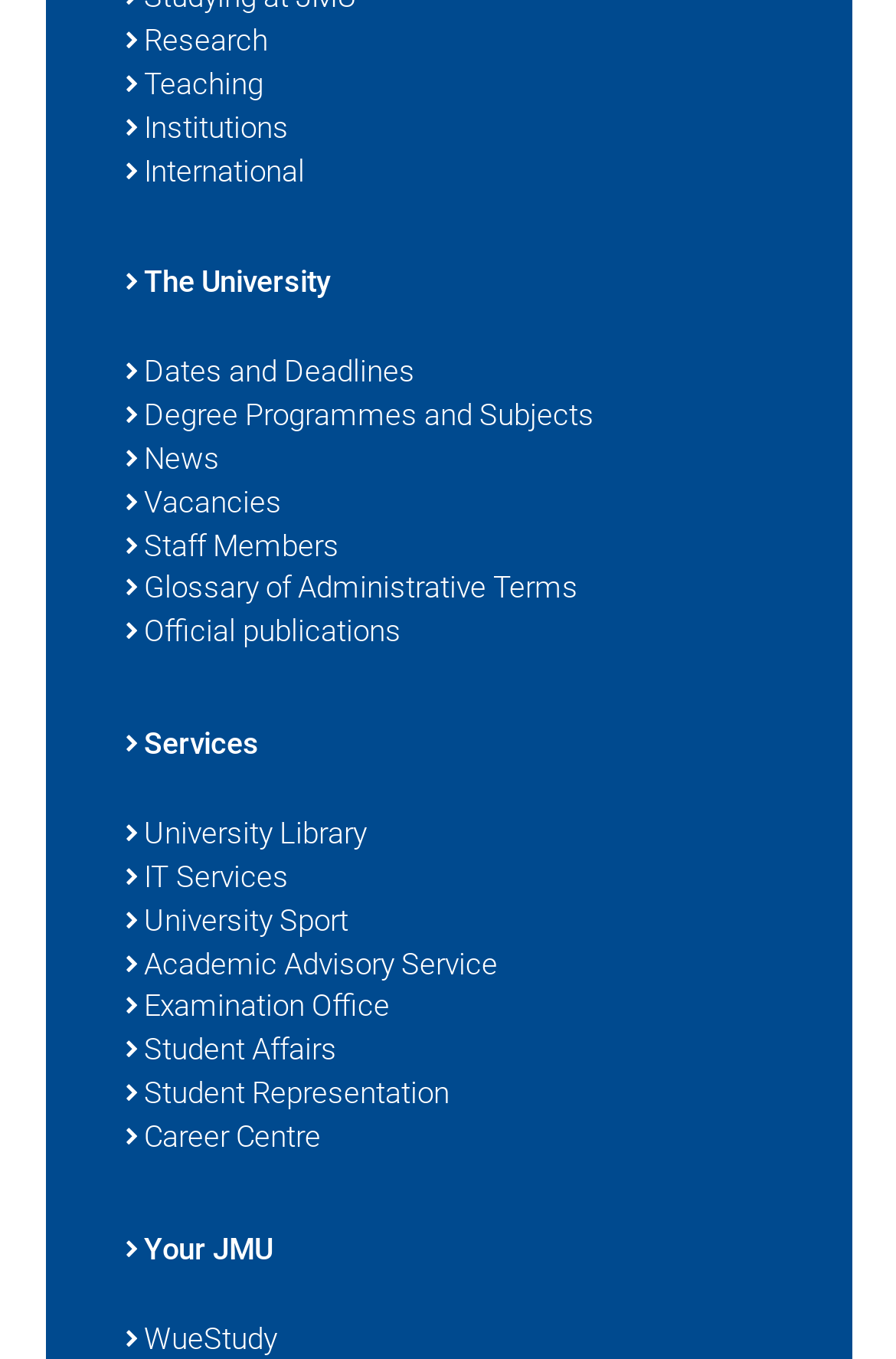What is the last link on the webpage?
Refer to the image and answer the question using a single word or phrase.

Your JMU